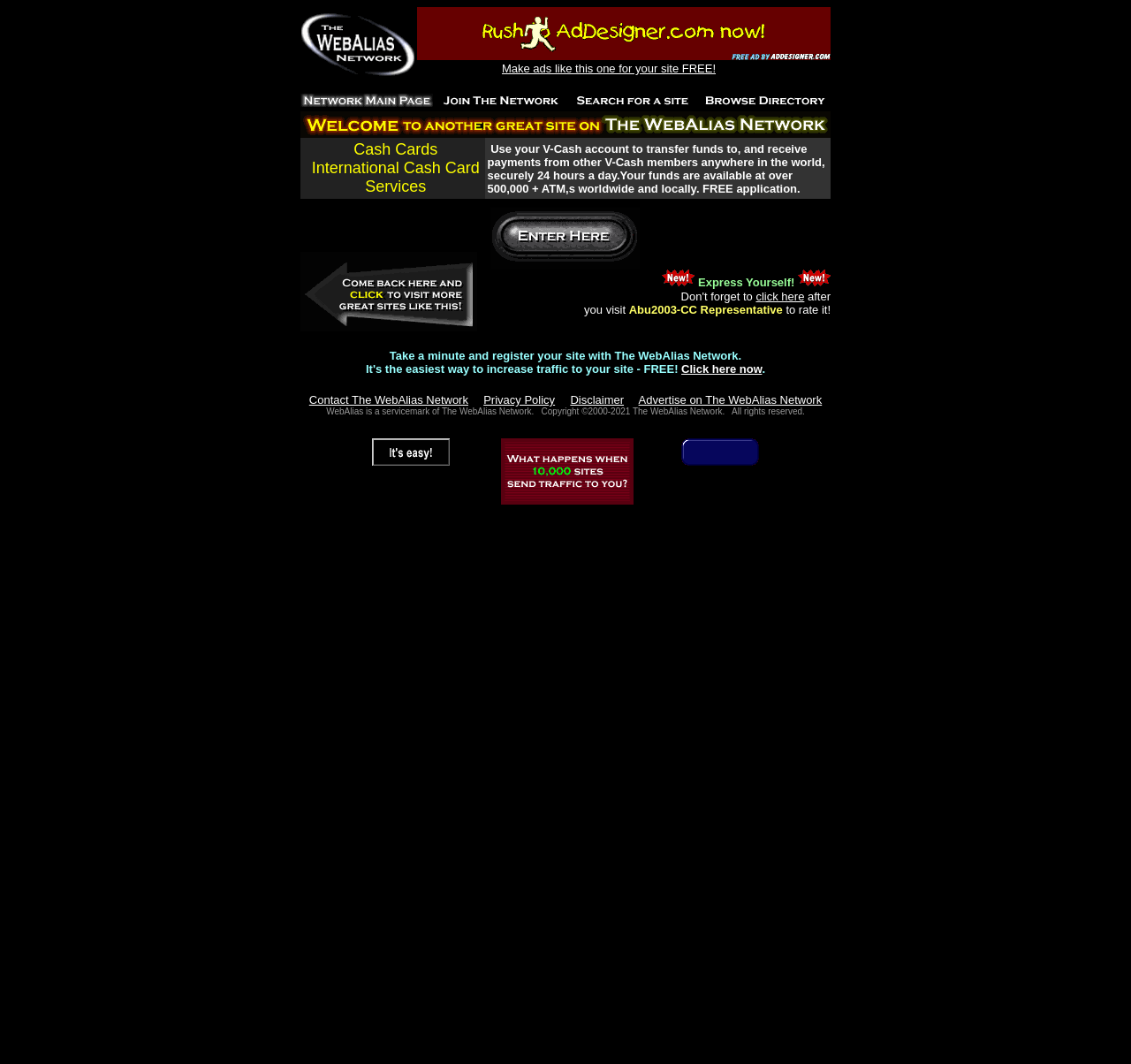Can you identify the bounding box coordinates of the clickable region needed to carry out this instruction: 'Click here to rate it'? The coordinates should be four float numbers within the range of 0 to 1, stated as [left, top, right, bottom].

[0.668, 0.272, 0.711, 0.285]